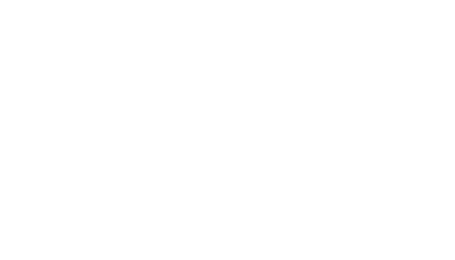With reference to the image, please provide a detailed answer to the following question: What is the purpose of the image?

The image is designed to evoke introspection and understanding in the context of personal relationships, which implies that the purpose of the image is to encourage the viewer to reflect on their personal relationships.